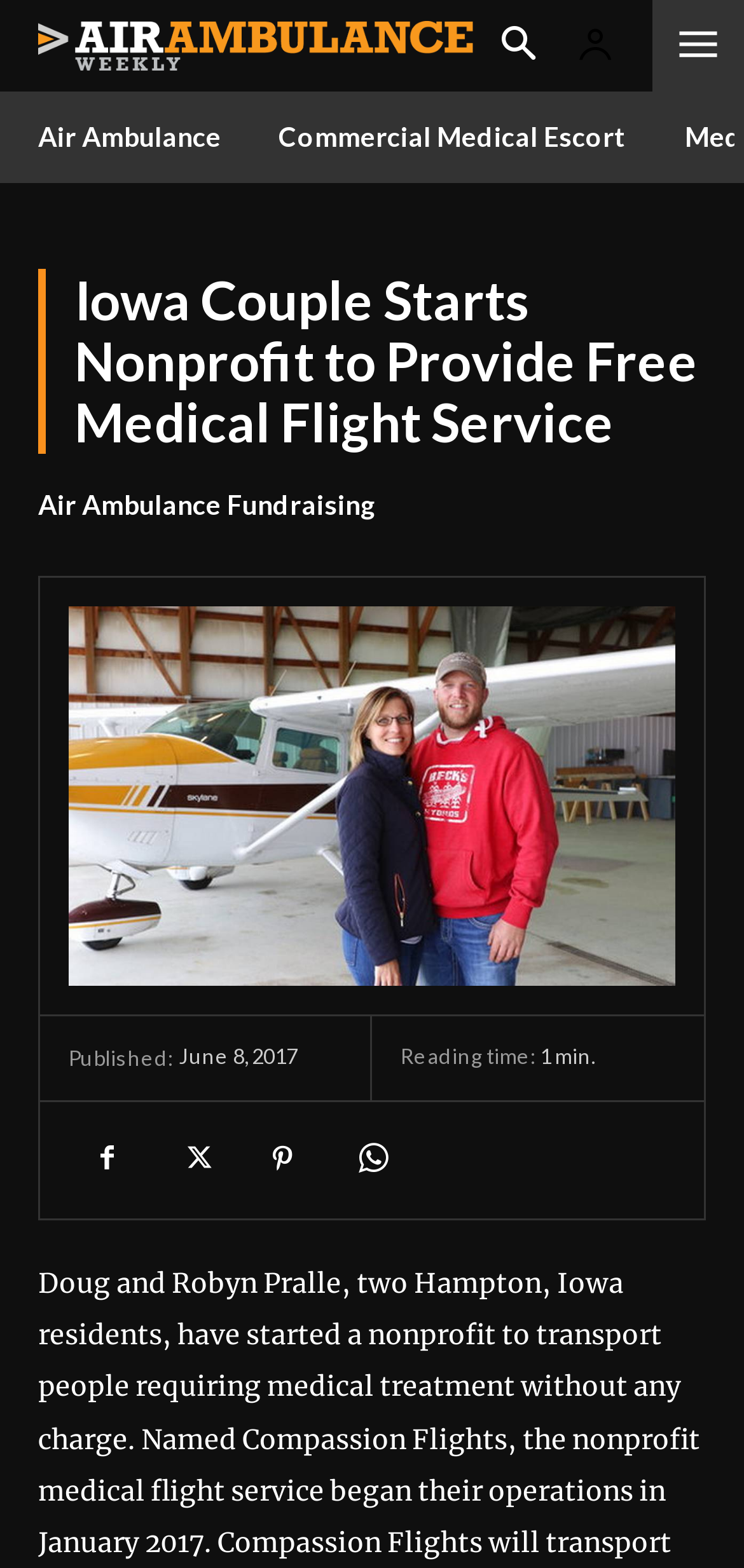Find the bounding box coordinates of the element I should click to carry out the following instruction: "go to Air Ambulance News".

[0.051, 0.013, 0.636, 0.045]